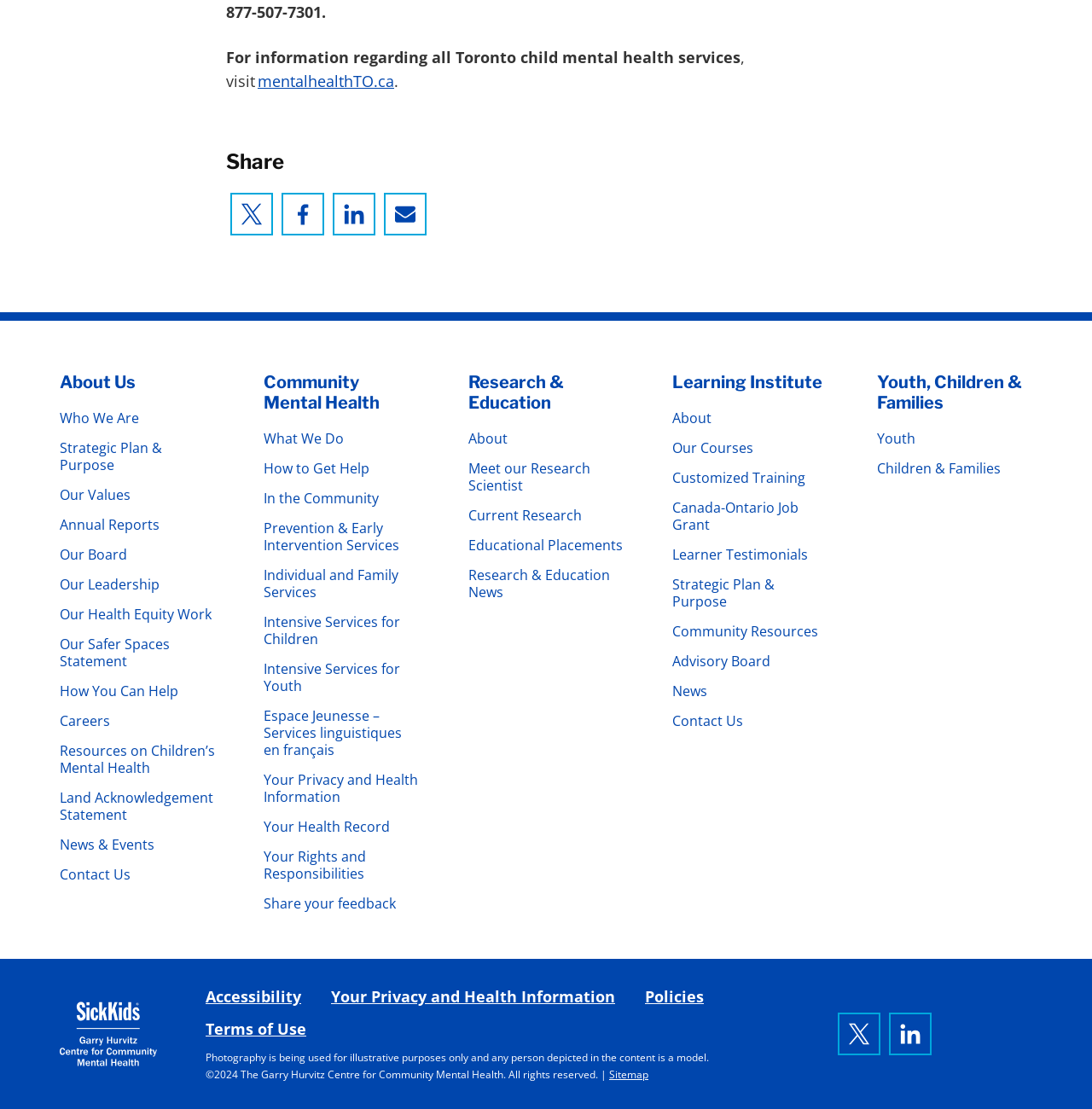Look at the image and give a detailed response to the following question: What is the 'Learning Institute'?

The 'Learning Institute' is a section on the website that has links to 'Our Courses', 'Customized Training', and 'Learner Testimonials'. This suggests that the 'Learning Institute' is a training program that offers courses and customized training to learners, and that it has received positive feedback from its learners.